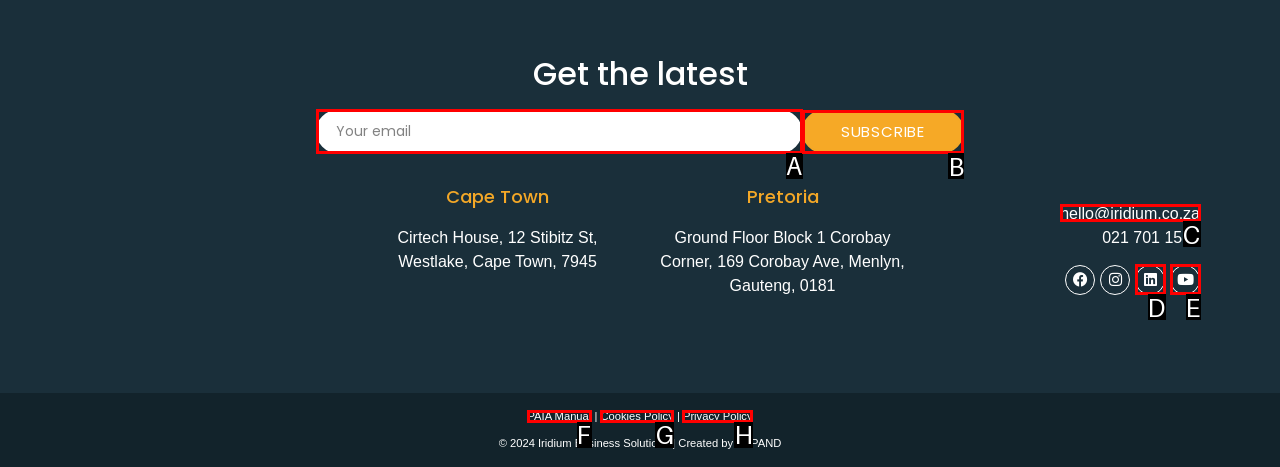Given the task: Find out what is Matris, point out the letter of the appropriate UI element from the marked options in the screenshot.

None